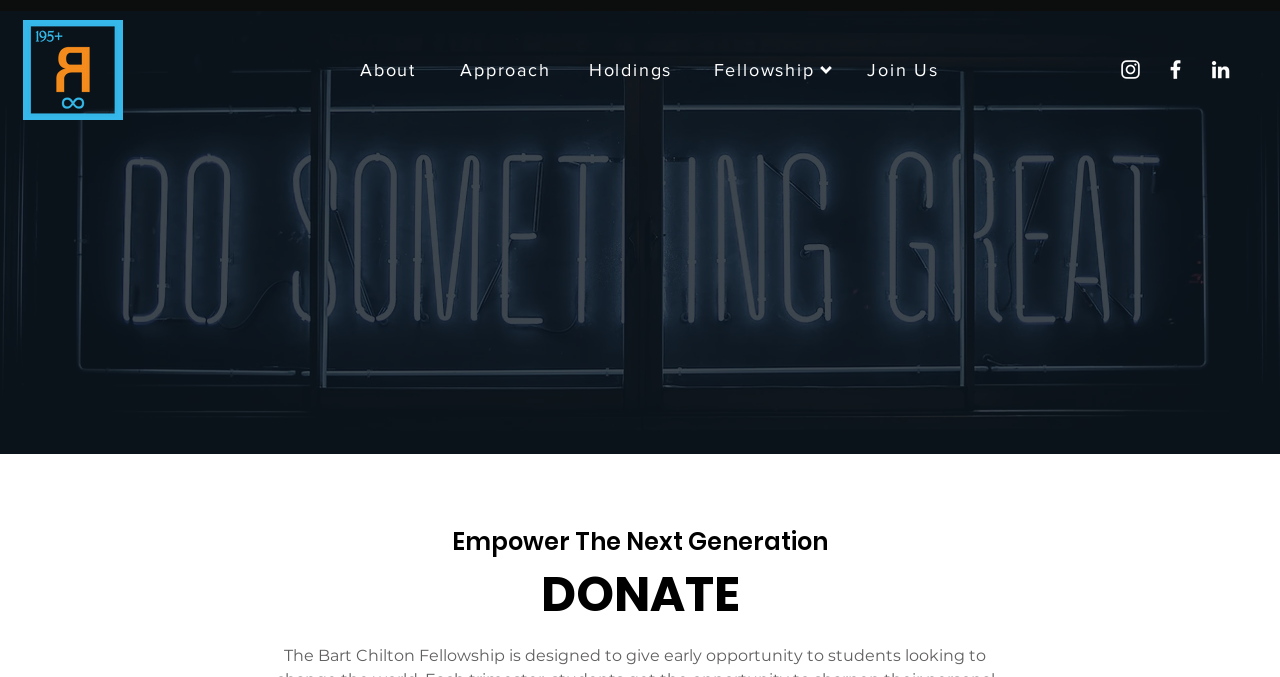Deliver a detailed narrative of the webpage's visual and textual elements.

The webpage is about CARBON, an organization that supports students through a collaboration with TILE.Org, a global non-profit student organization. At the top left corner, there is a small image of a carbon mark square. Below it, there is a navigation menu with links to "About", "Approach", "Holdings", a dropdown menu for "Fellowship", and "Join Us". 

On the top right corner, there is a social bar with links to Instagram, Facebook, and LinkedIn, each accompanied by its respective icon. 

The main content of the webpage is divided into two sections. The first section has a heading "Empower The Next Generation" and is located at the top center of the page. The second section has a heading "DONATE" and is located below the first section, also at the center of the page.